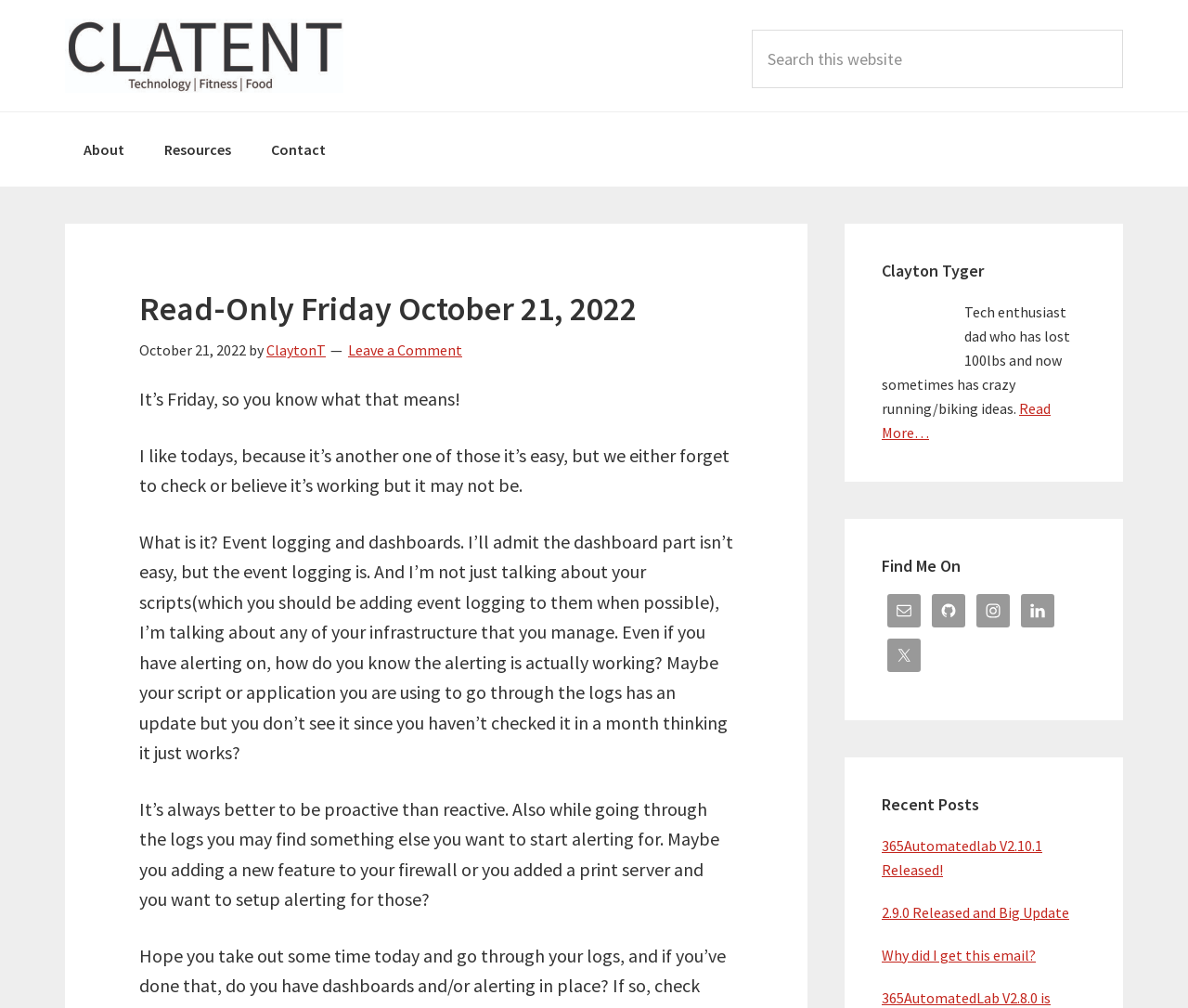Please find the bounding box coordinates in the format (top-left x, top-left y, bottom-right x, bottom-right y) for the given element description. Ensure the coordinates are floating point numbers between 0 and 1. Description: 365Automatedlab V2.10.1 Released!

[0.742, 0.829, 0.877, 0.872]